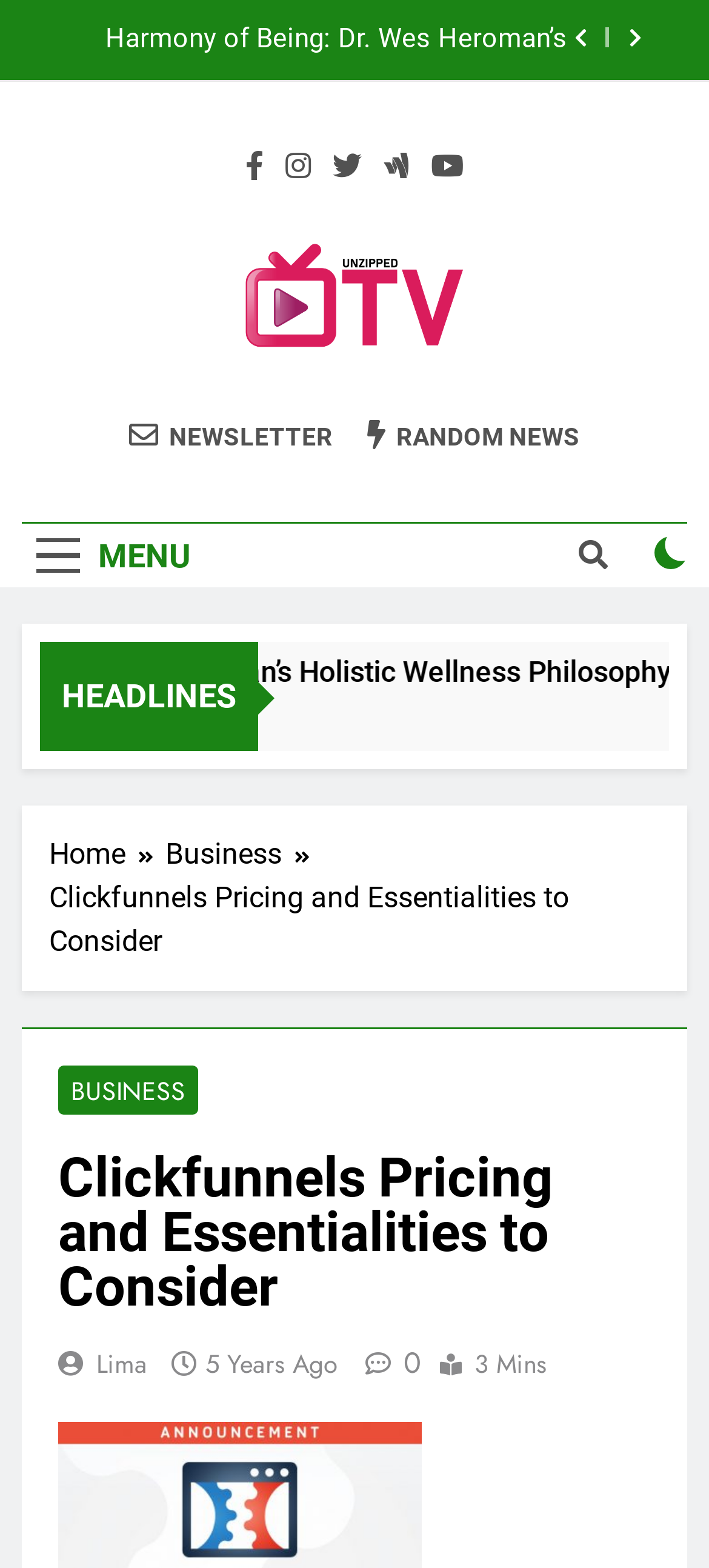Respond to the following query with just one word or a short phrase: 
What is the estimated reading time of the article?

3 Mins